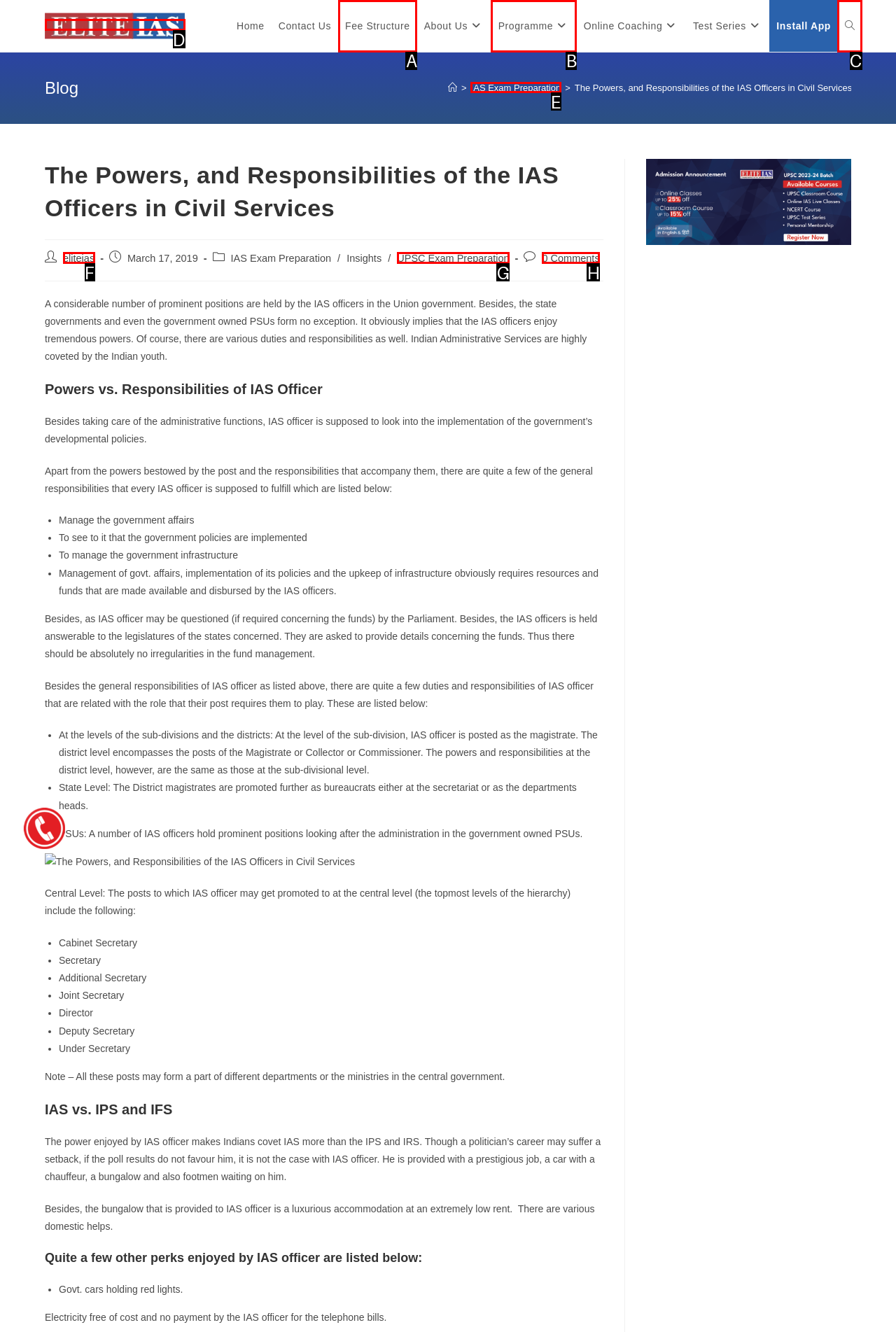Determine the HTML element to be clicked to complete the task: Click the 'Toggle website search' link. Answer by giving the letter of the selected option.

C